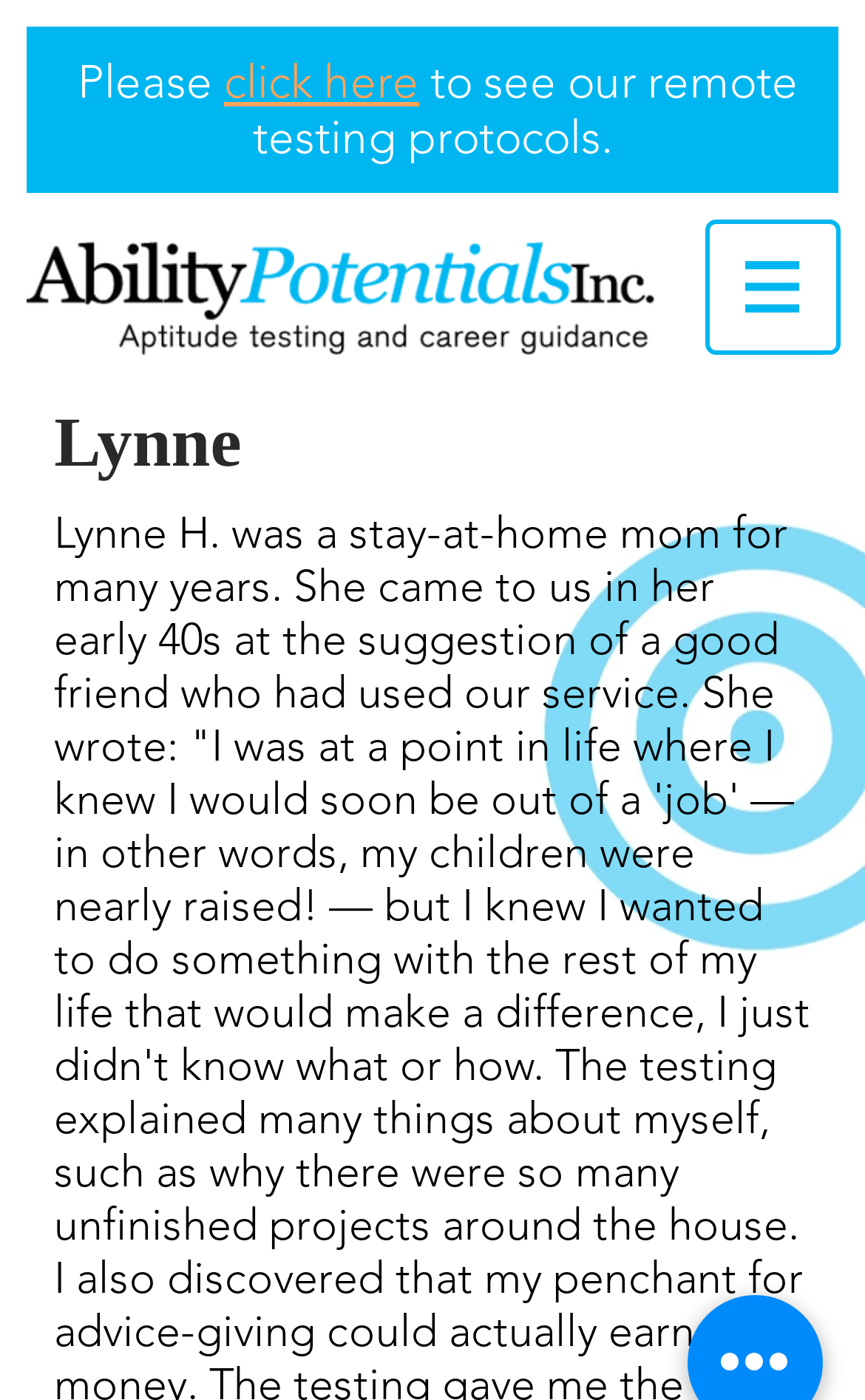What is Lynne's profession?
Make sure to answer the question with a detailed and comprehensive explanation.

Based on the text on the webpage, Lynne is a counselor in several different settings. This information is obtained from the paragraph that describes Lynne's story, where it is mentioned that she got a Master's in Social Work and is now working as a counselor.